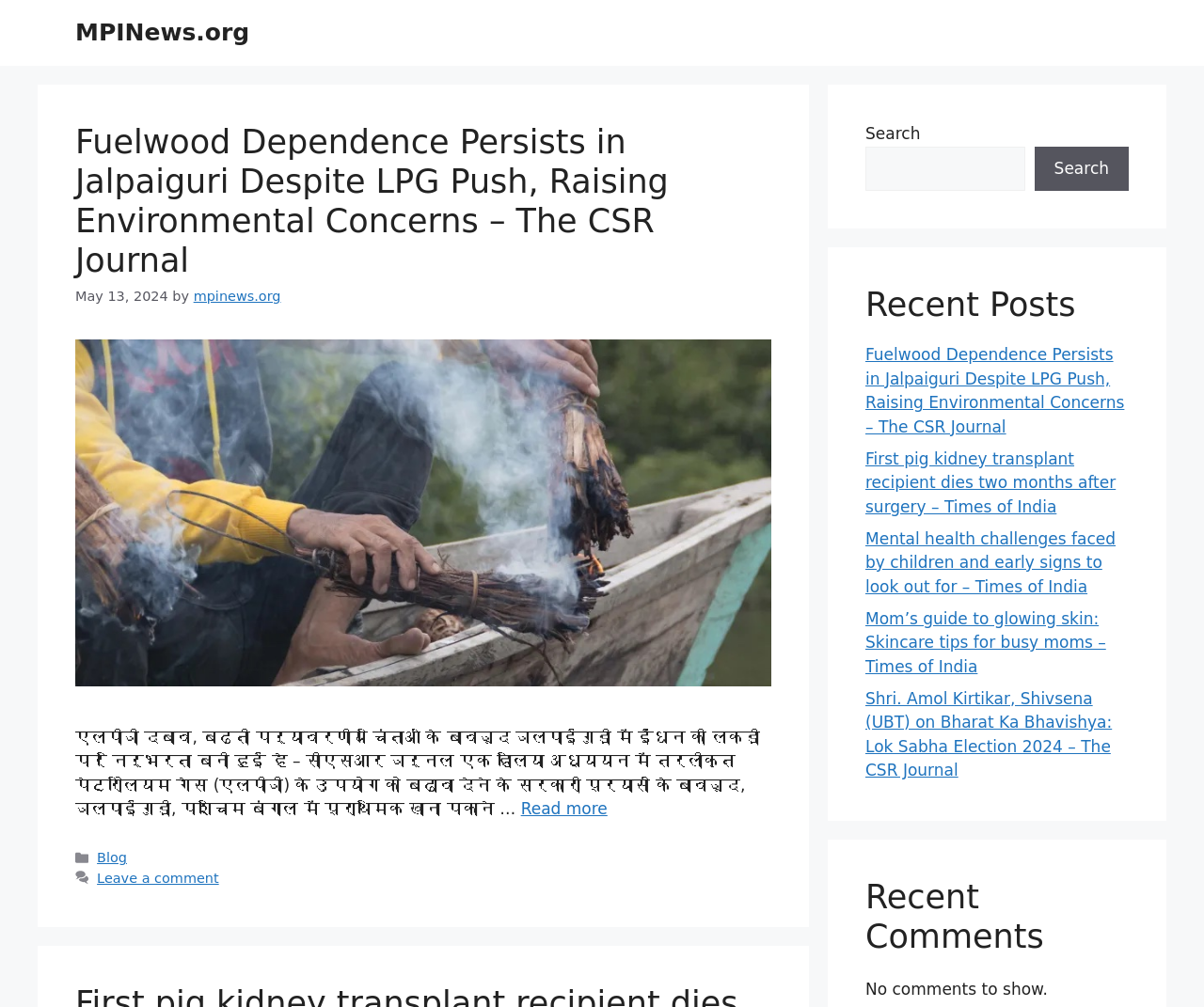Respond to the question with just a single word or phrase: 
What is the date of the first article?

May 13, 2024